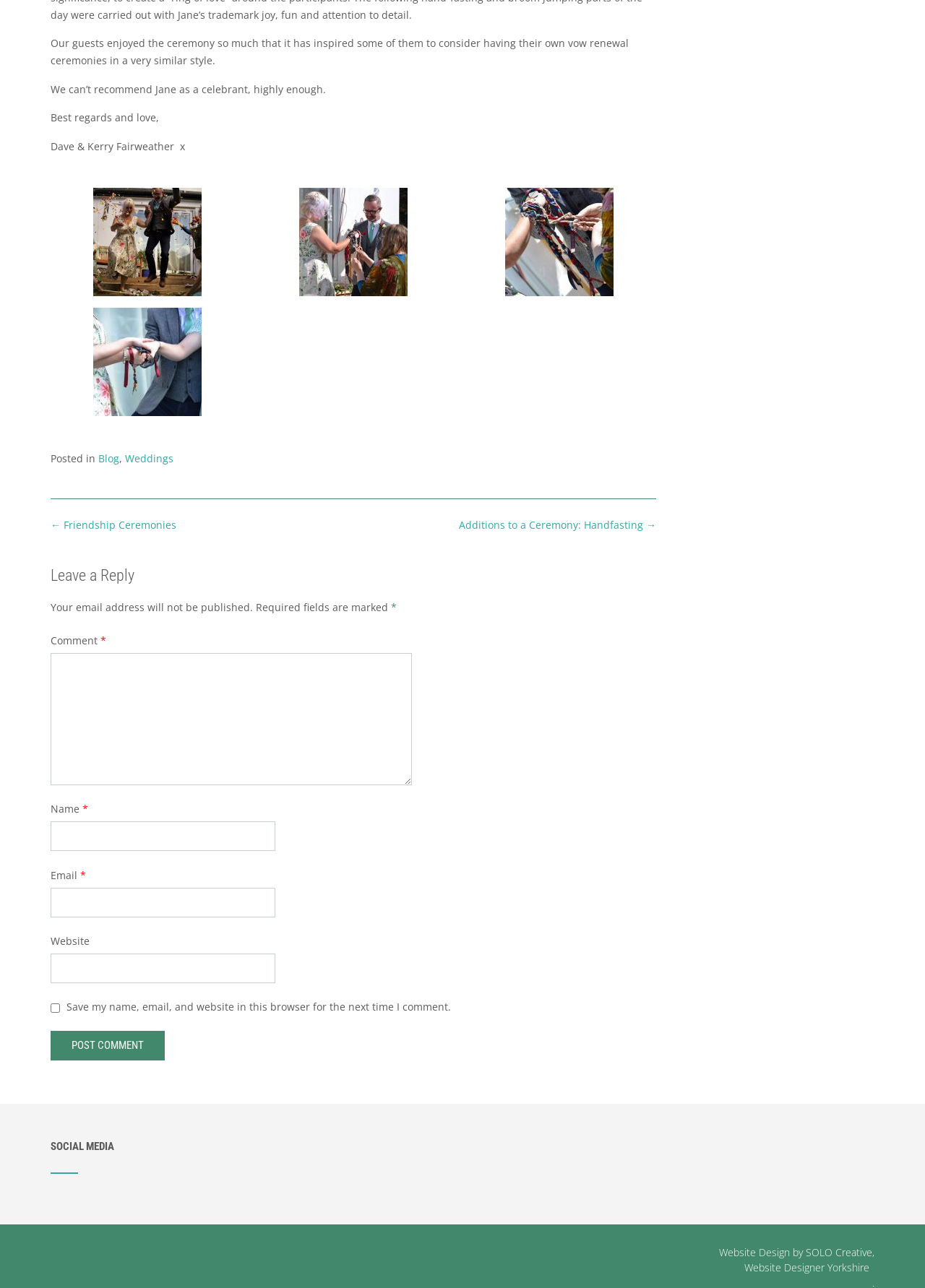Pinpoint the bounding box coordinates of the clickable element to carry out the following instruction: "Search for products."

None